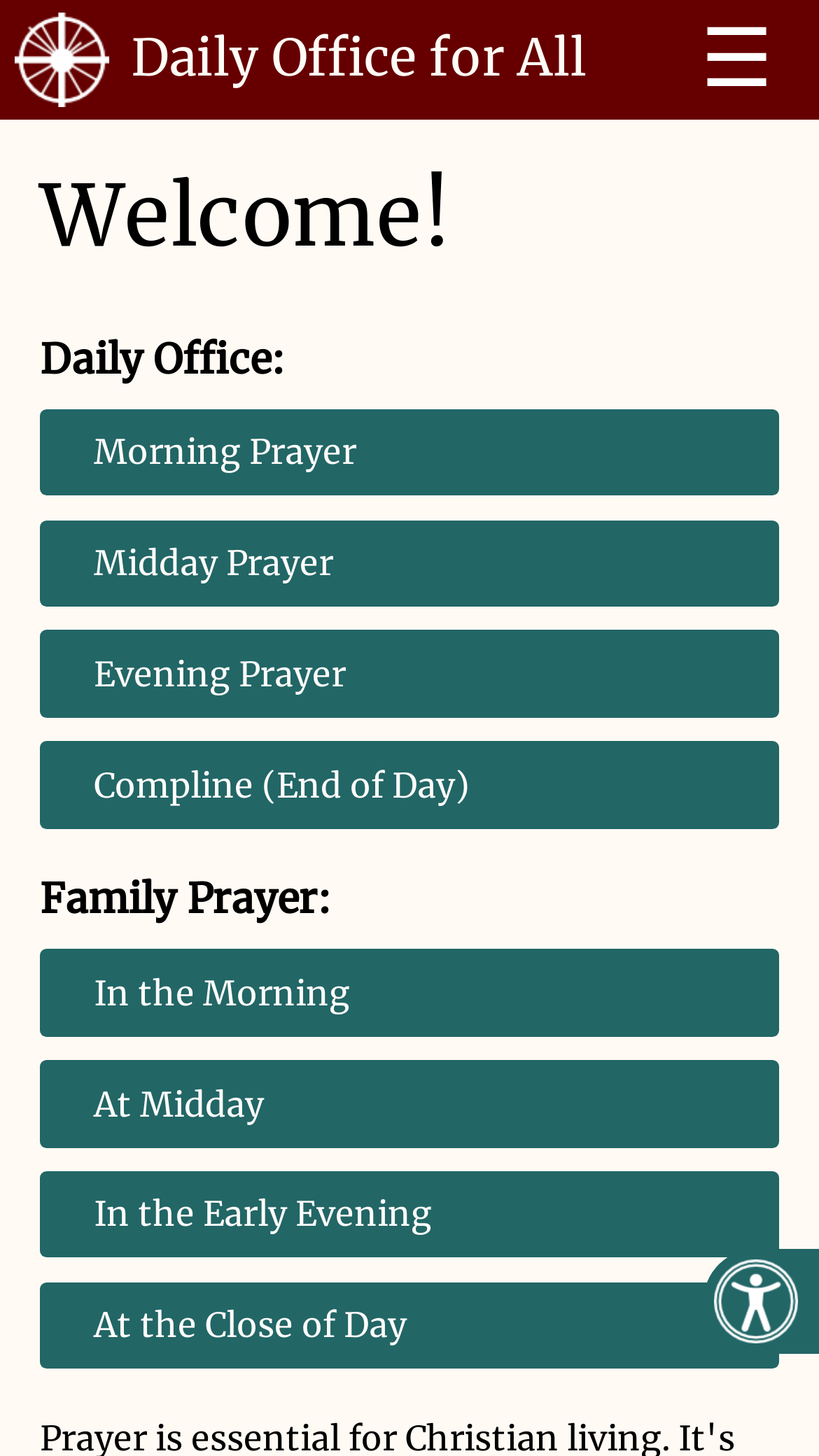Identify the coordinates of the bounding box for the element that must be clicked to accomplish the instruction: "Go to Morning Prayer".

[0.082, 0.182, 0.402, 0.211]